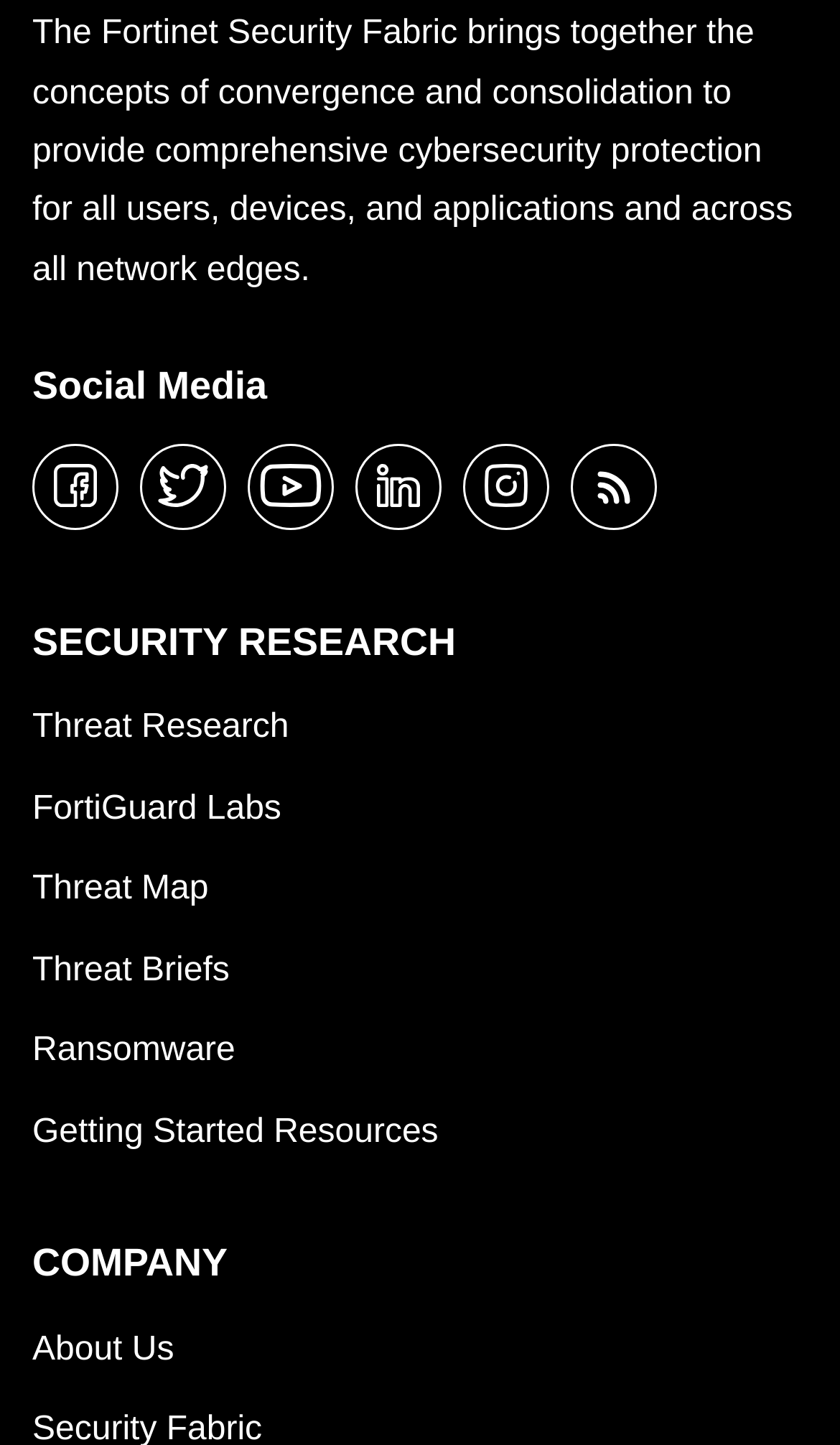For the given element description Threat Briefs, determine the bounding box coordinates of the UI element. The coordinates should follow the format (top-left x, top-left y, bottom-right x, bottom-right y) and be within the range of 0 to 1.

[0.038, 0.644, 0.273, 0.7]